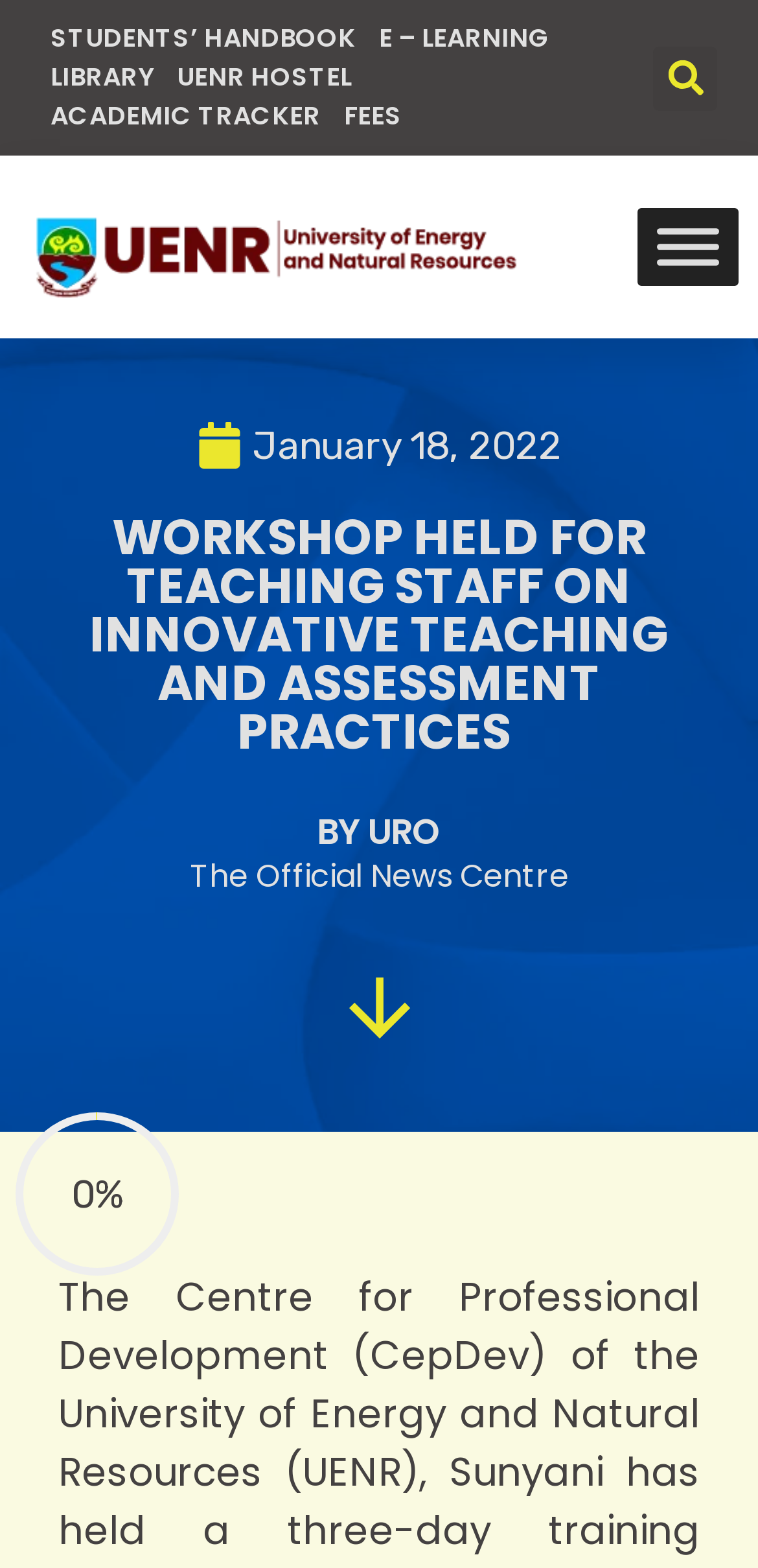Provide a one-word or short-phrase answer to the question:
What is the purpose of the button 'Toggle Menu'?

To toggle the menu